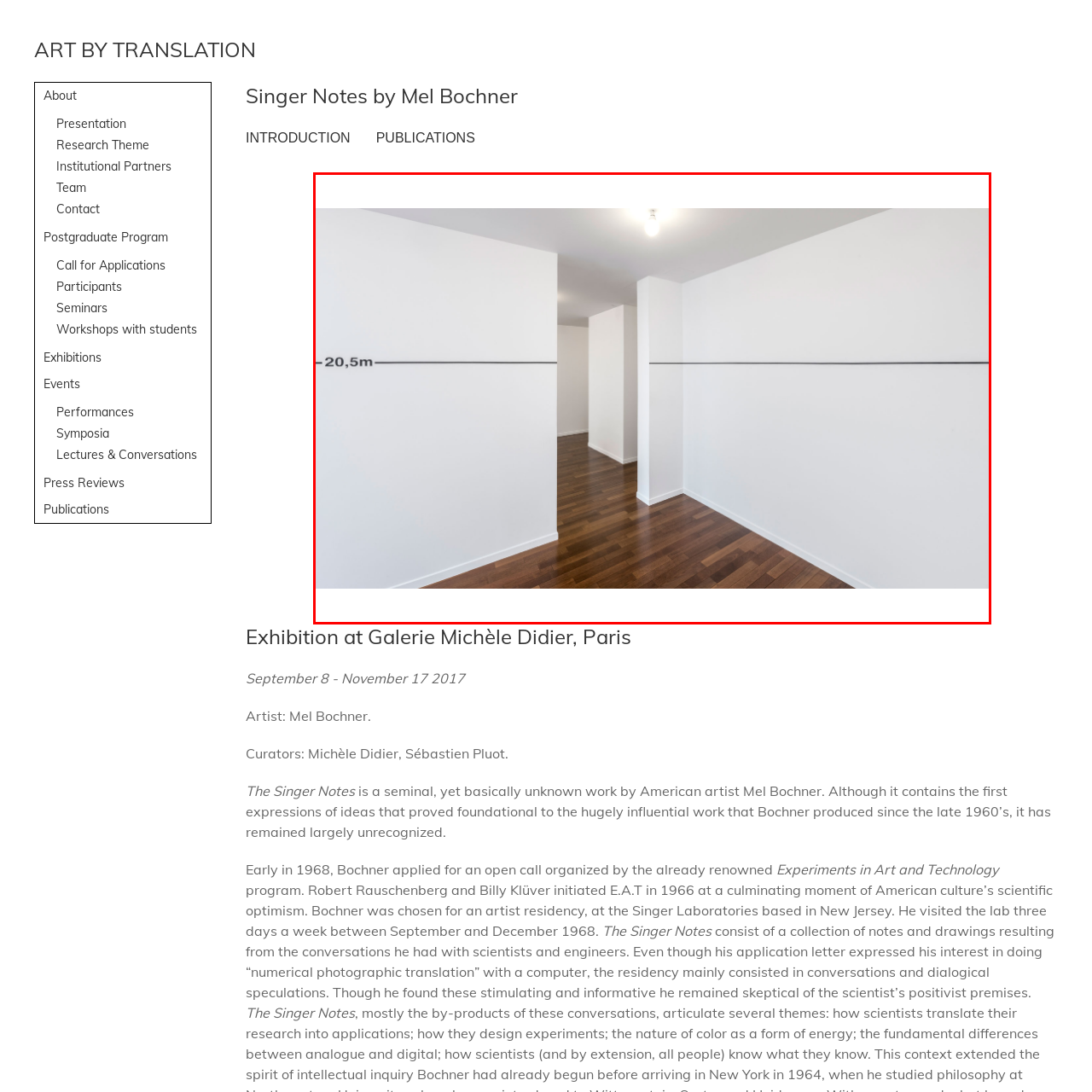Describe the contents of the image that is surrounded by the red box in a detailed manner.

The image captures a minimalistic interior space featuring white walls and sleek wooden flooring. A prominent black line stretches horizontally across the wall, inscribed with the text "—20,5m", suggesting a focus on measurement or spatial awareness. The layout illustrates an open area with multiple angles, inviting viewers to explore the room. Soft natural light illuminates the space from above, contributing to the stark yet serene ambiance. This image corresponds to the exhibition titled "Singer Notes by Mel Bochner" at Galerie Michèle Didier, Paris, which was showcased from September 8 to November 17, 2017. The artwork aligns with Bochner's interest in the interplay between art and conceptual exploration.